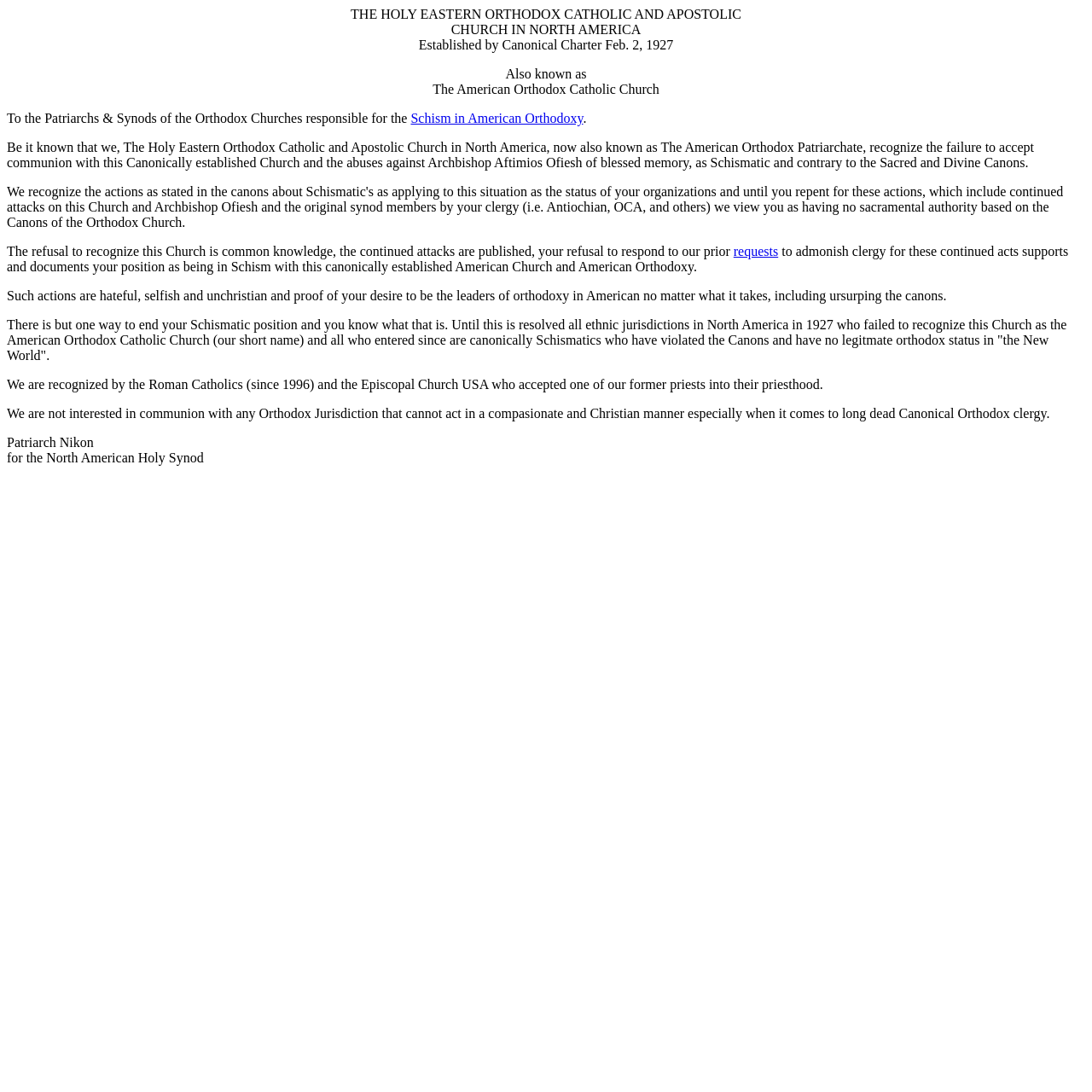Deliver a detailed narrative of the webpage's visual and textual elements.

The webpage appears to be an official statement or declaration from the Holy Eastern Orthodox Catholic and Apostolic Church in North America. At the top of the page, there is a series of static text elements that form a header, including the church's full name, its establishment date, and an alternative name. 

Below the header, there is a statement addressed to the Patriarchs and Synods of the Orthodox Churches, which discusses the issue of schism in American Orthodoxy. This statement is followed by a link to a related topic, "Schism in American Orthodoxy". 

The main body of the text is a lengthy statement that accuses other Orthodox jurisdictions of being in schism with the Holy Eastern Orthodox Catholic and Apostolic Church in North America. The text is divided into several paragraphs, each of which presents a different aspect of the issue. The language used is formal and authoritative, with references to canonical laws and the actions of specific clergy members.

To the left of the main text, there is a small image, which appears to be a logo or emblem of the church. The image is positioned near the bottom of the page, below the main body of text.